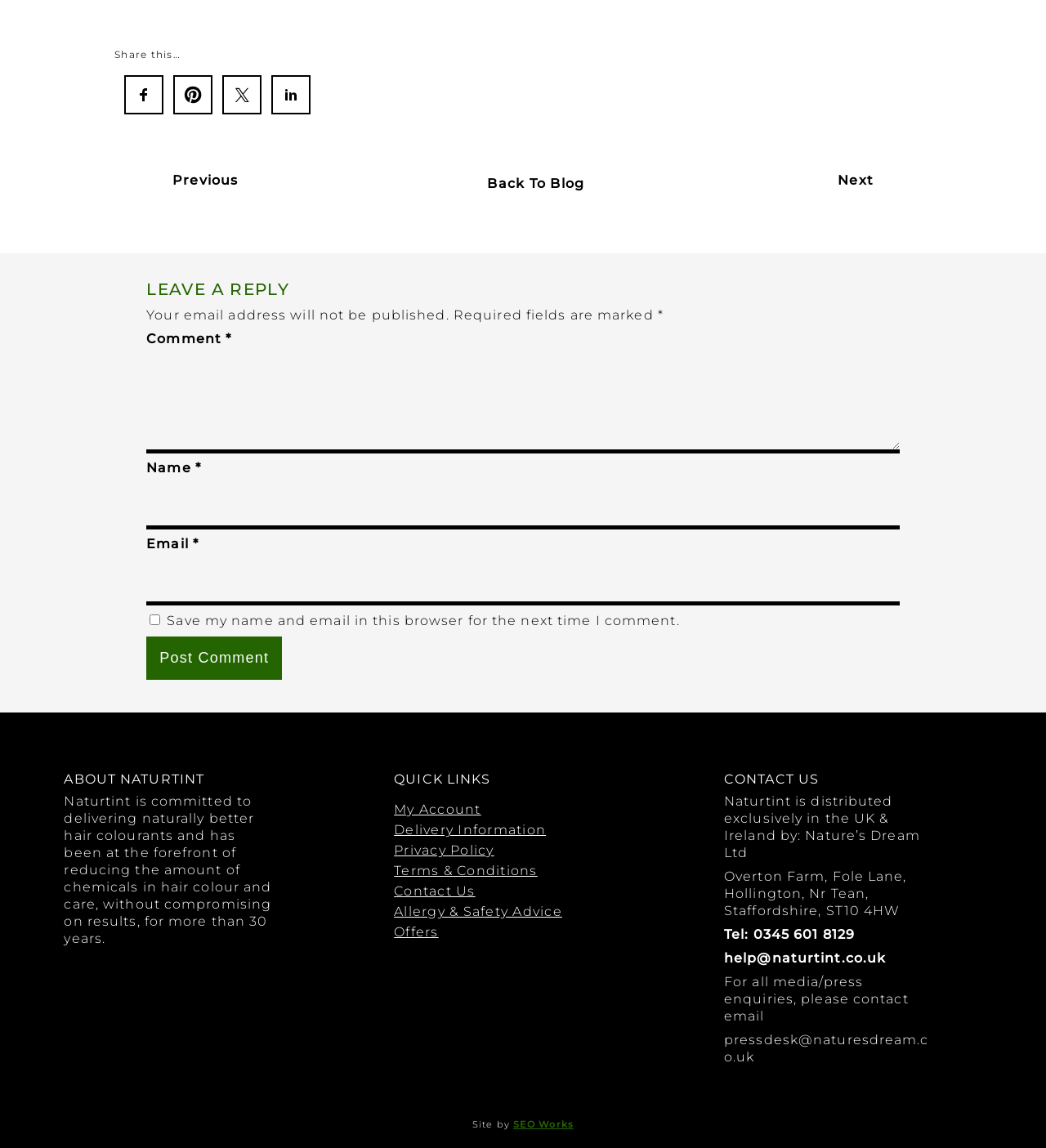What is the company name that distributes Naturtint in the UK & Ireland?
Give a detailed and exhaustive answer to the question.

The company name that distributes Naturtint in the UK & Ireland is Nature's Dream Ltd, as mentioned in the 'CONTACT US' section of the webpage.